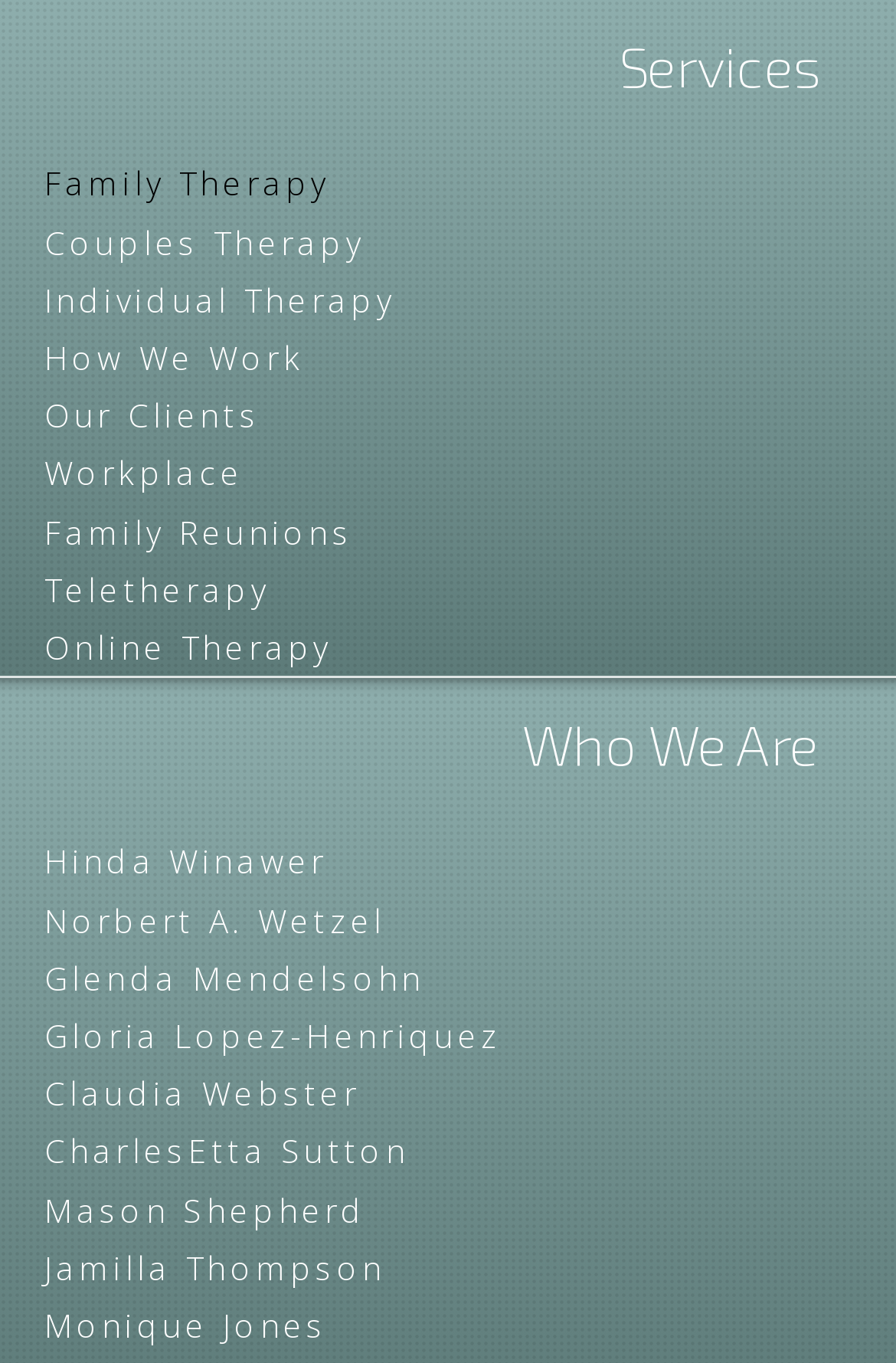Please indicate the bounding box coordinates for the clickable area to complete the following task: "Read the article about technology trends". The coordinates should be specified as four float numbers between 0 and 1, i.e., [left, top, right, bottom].

None